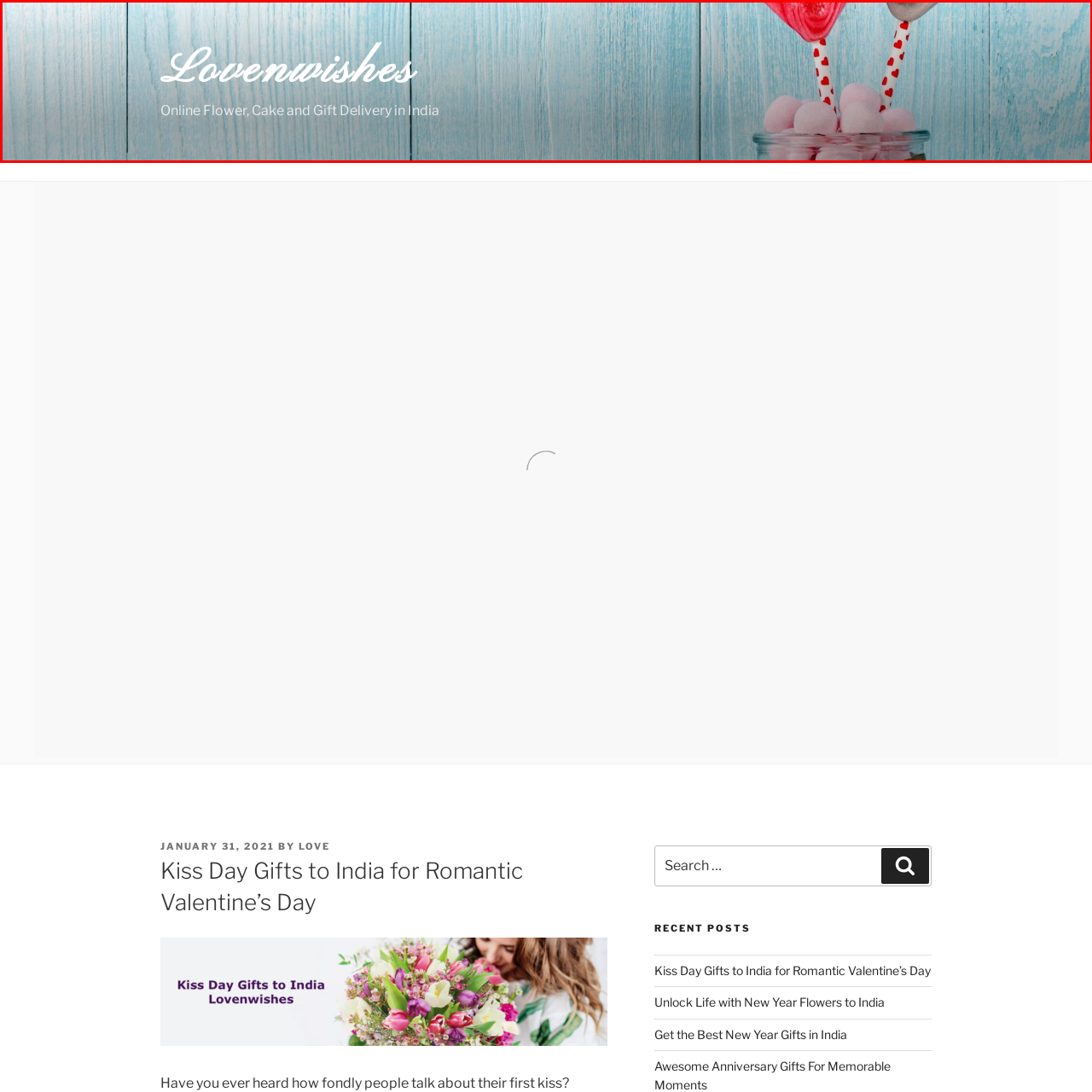Pay attention to the content inside the red bounding box and deliver a detailed answer to the following question based on the image's details: What type of font is used for the title?

The caption specifically mentions that the title 'Lovenwishes' is displayed in an 'elegant script font', which implies a sophisticated and refined typography that adds to the overall romantic and inviting theme of the image.